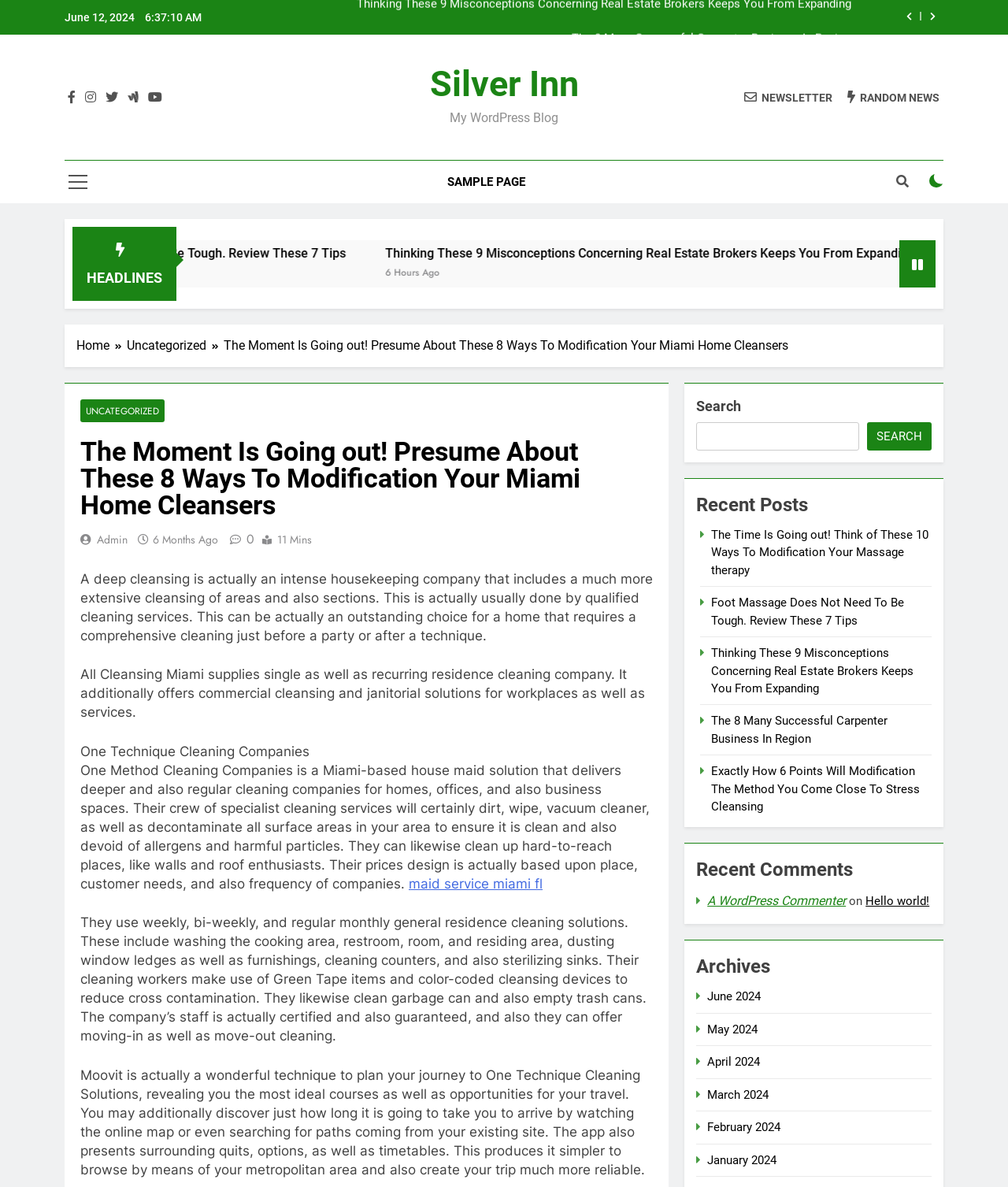Please locate the clickable area by providing the bounding box coordinates to follow this instruction: "Go to Silver Inn".

[0.426, 0.053, 0.574, 0.088]